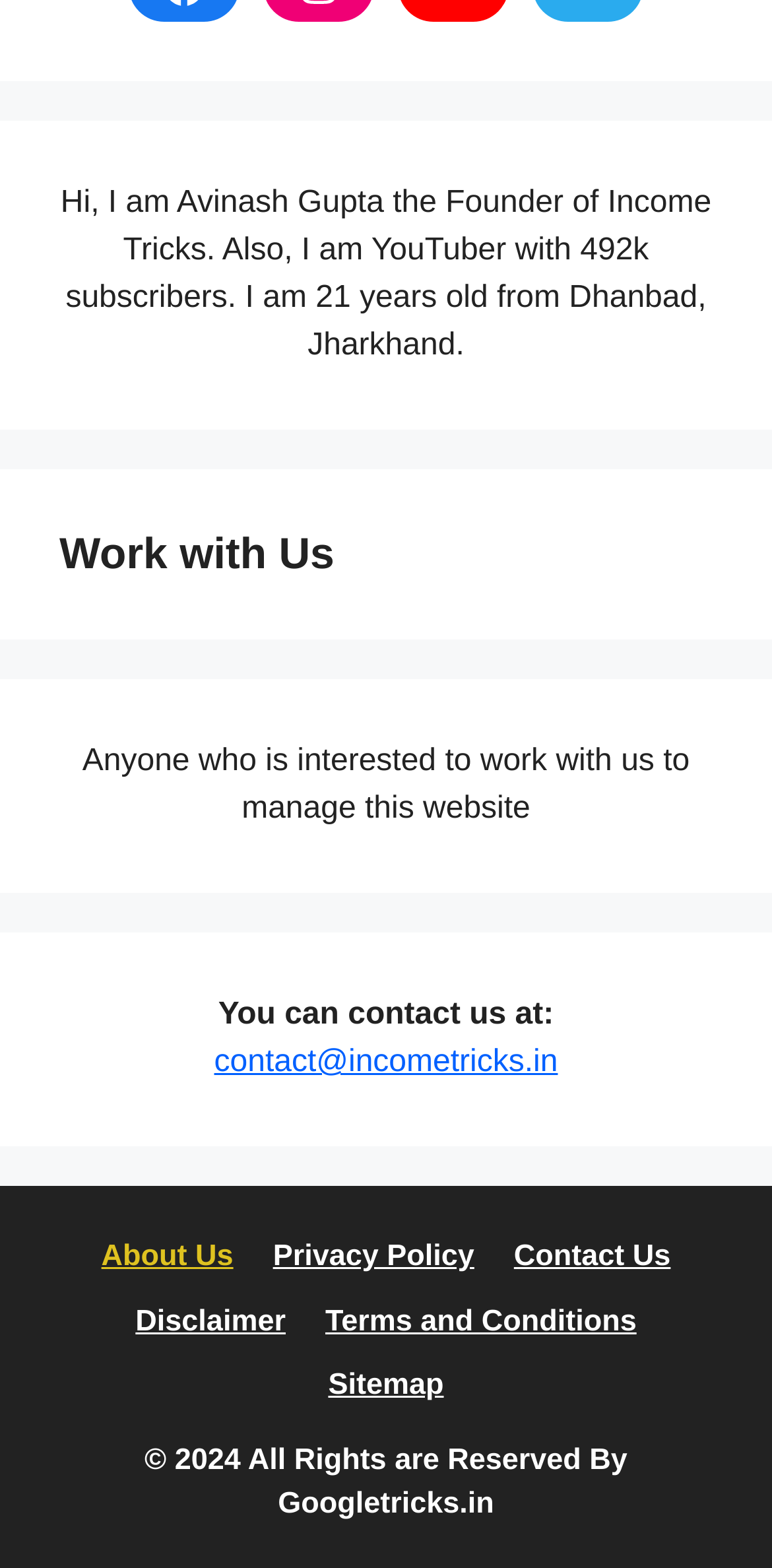Use one word or a short phrase to answer the question provided: 
What year does the website's copyright belong to?

2024